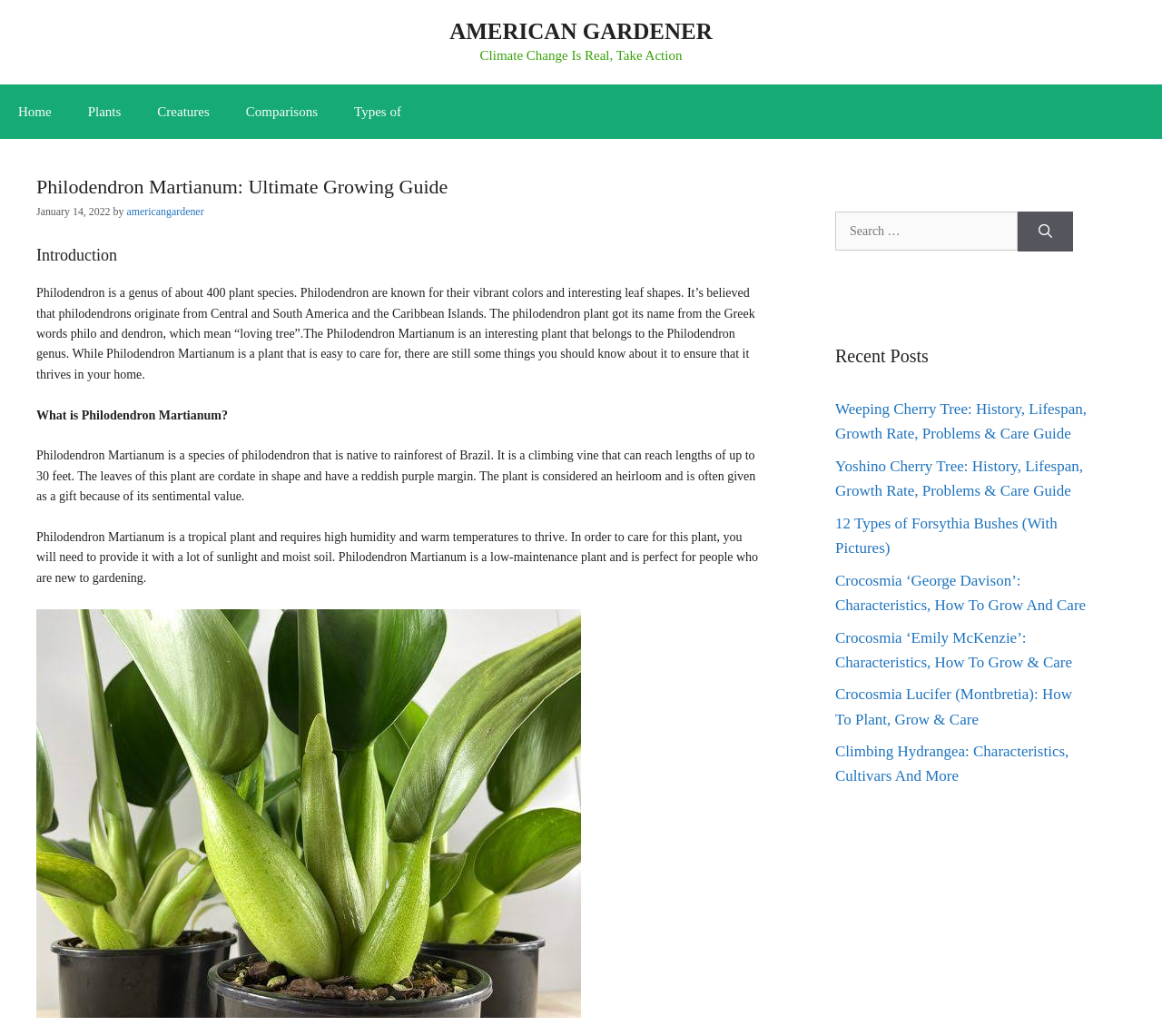Find the bounding box coordinates of the UI element according to this description: "AMERICAN GARDENER".

[0.387, 0.018, 0.613, 0.042]